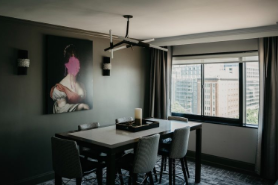Please give a succinct answer using a single word or phrase:
What is the subject of the striking portrait on the wall?

A figure